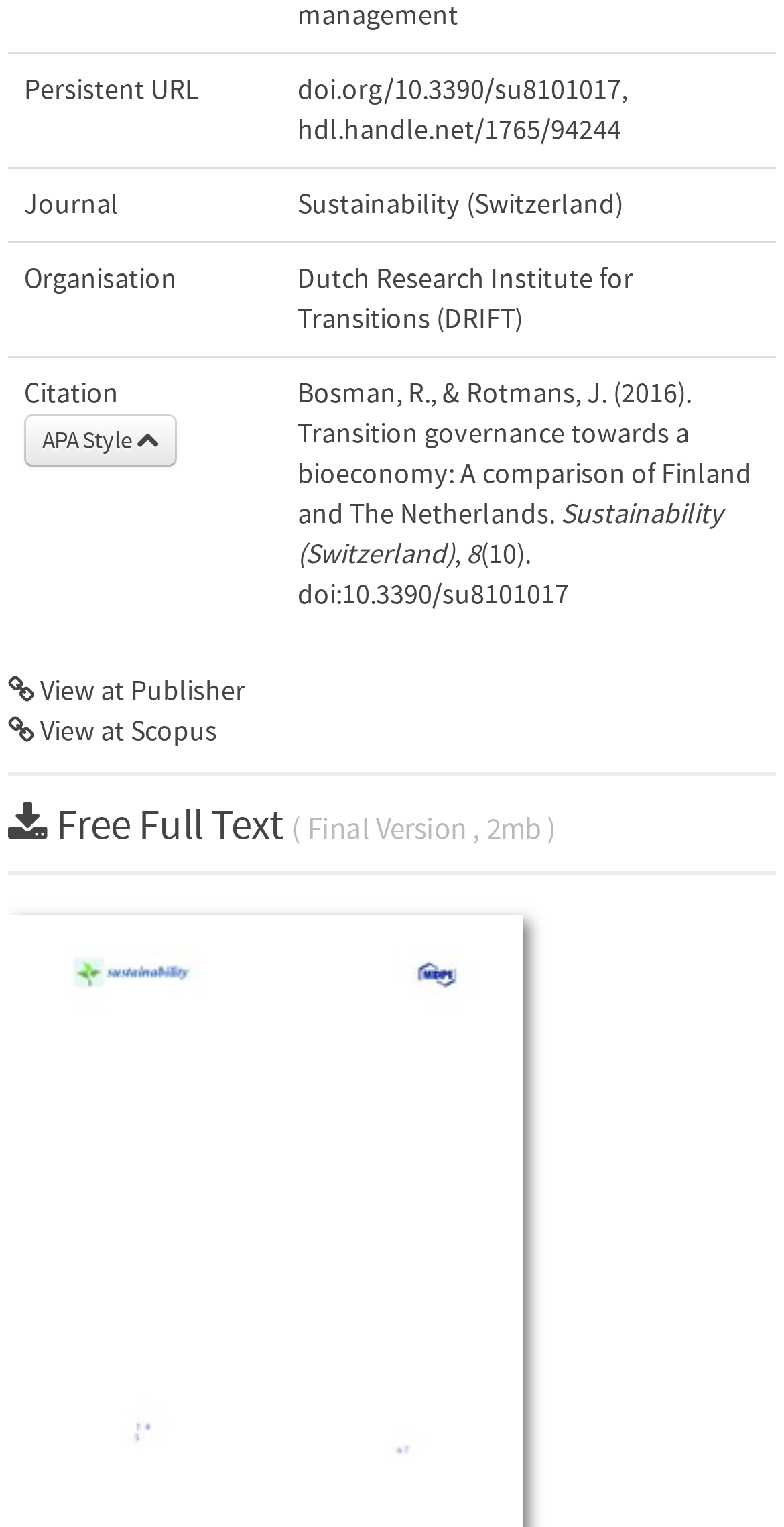Please identify the bounding box coordinates of the region to click in order to complete the given instruction: "View the article at Scopus". The coordinates should be four float numbers between 0 and 1, i.e., [left, top, right, bottom].

[0.01, 0.469, 0.277, 0.49]